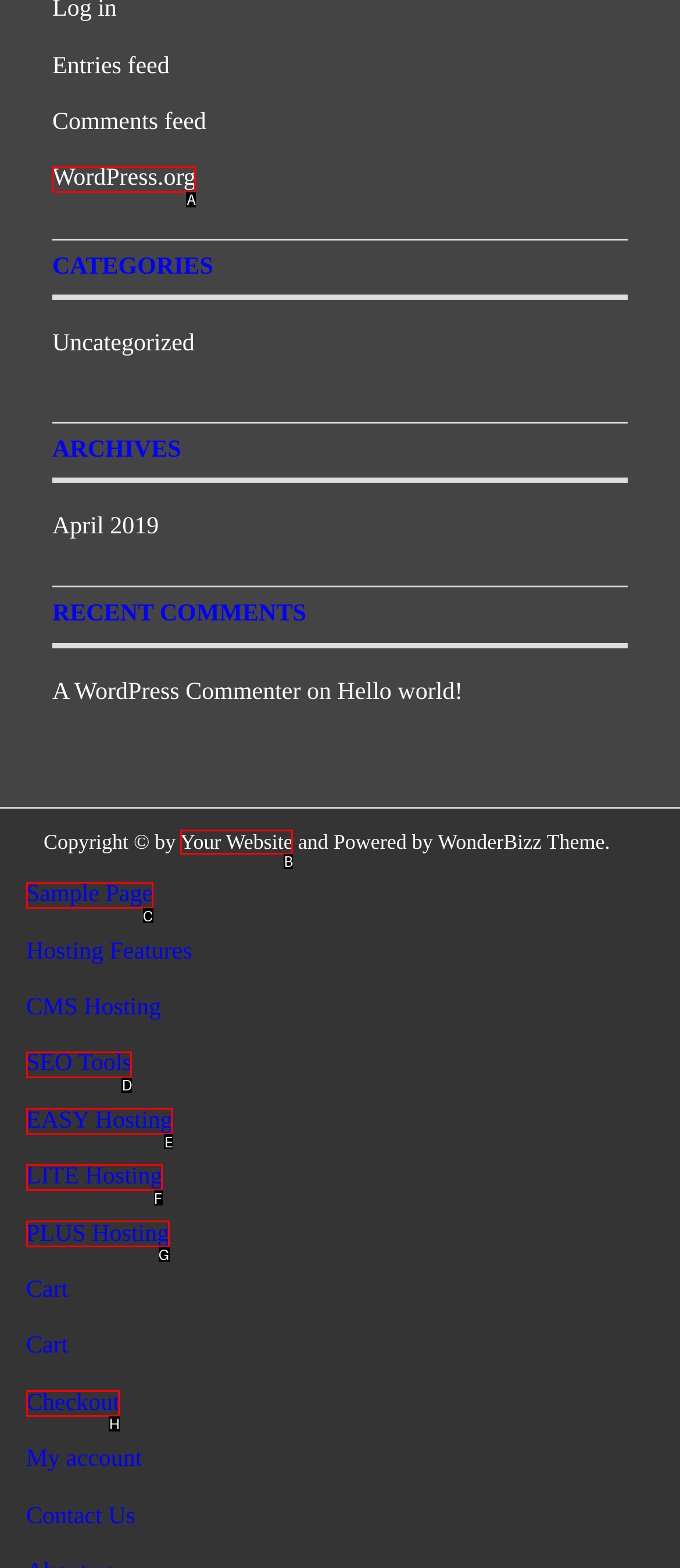Select the HTML element that matches the description: Checkout. Provide the letter of the chosen option as your answer.

H